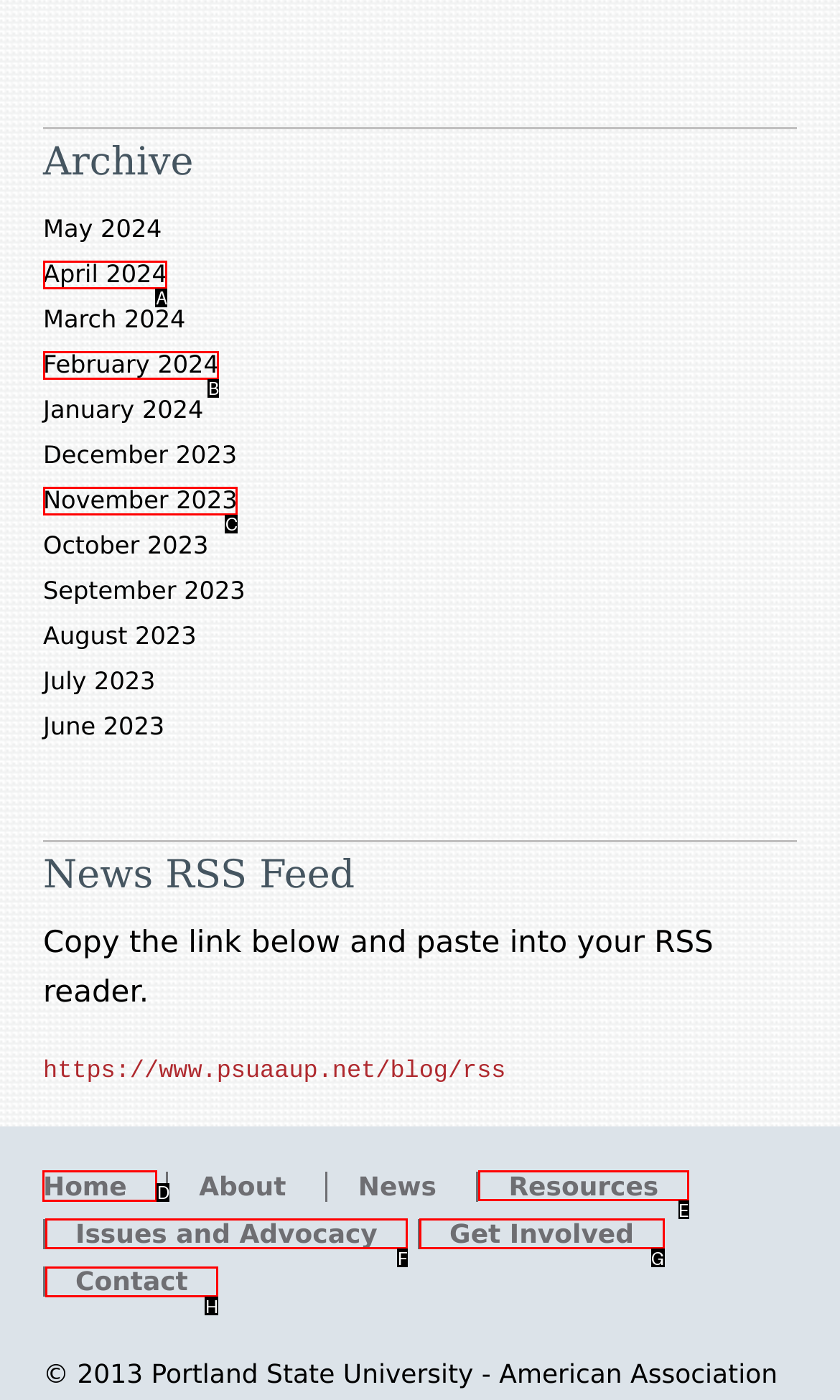Determine which HTML element should be clicked to carry out the following task: Go to home page Respond with the letter of the appropriate option.

D